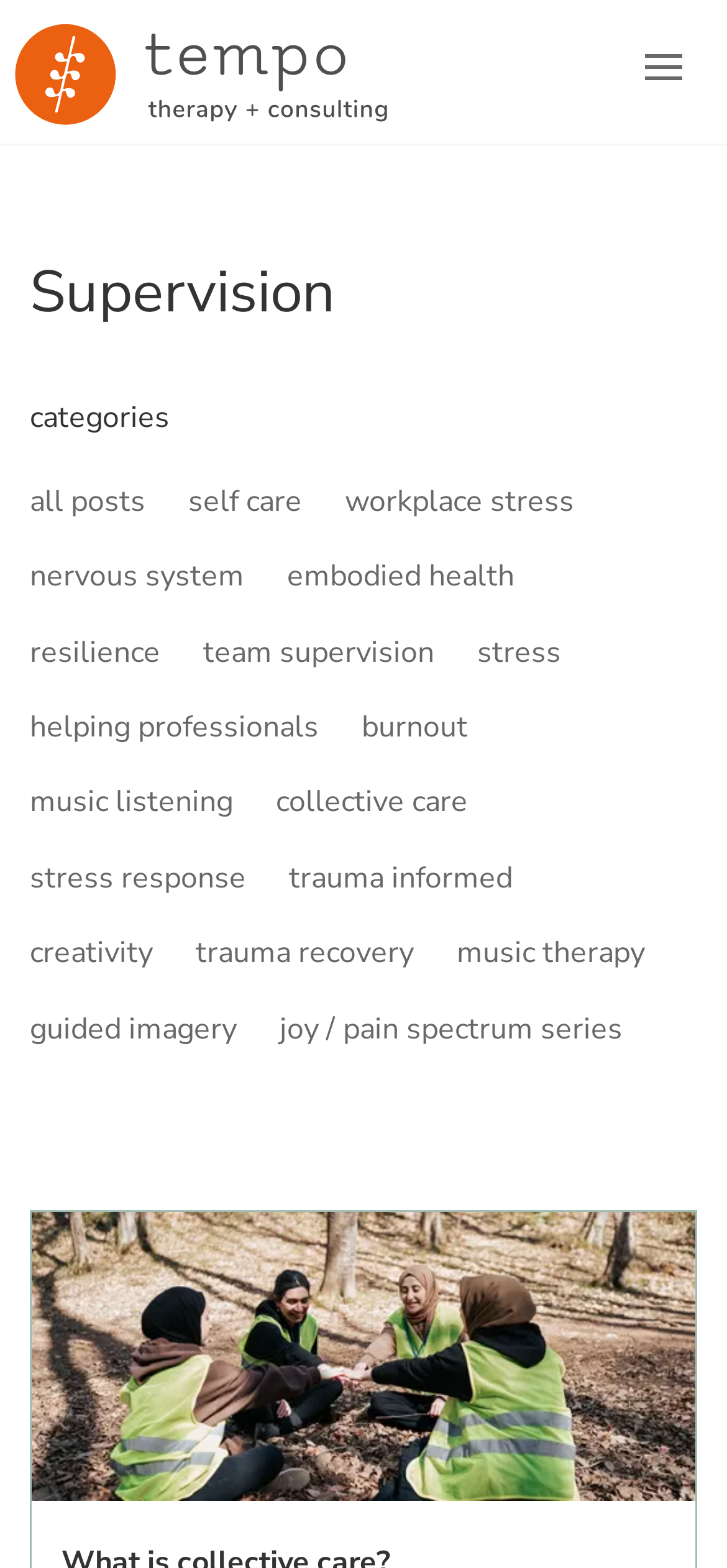Determine the bounding box coordinates of the region I should click to achieve the following instruction: "Click on the navigation toggle button". Ensure the bounding box coordinates are four float numbers between 0 and 1, i.e., [left, top, right, bottom].

[0.887, 0.034, 0.938, 0.051]